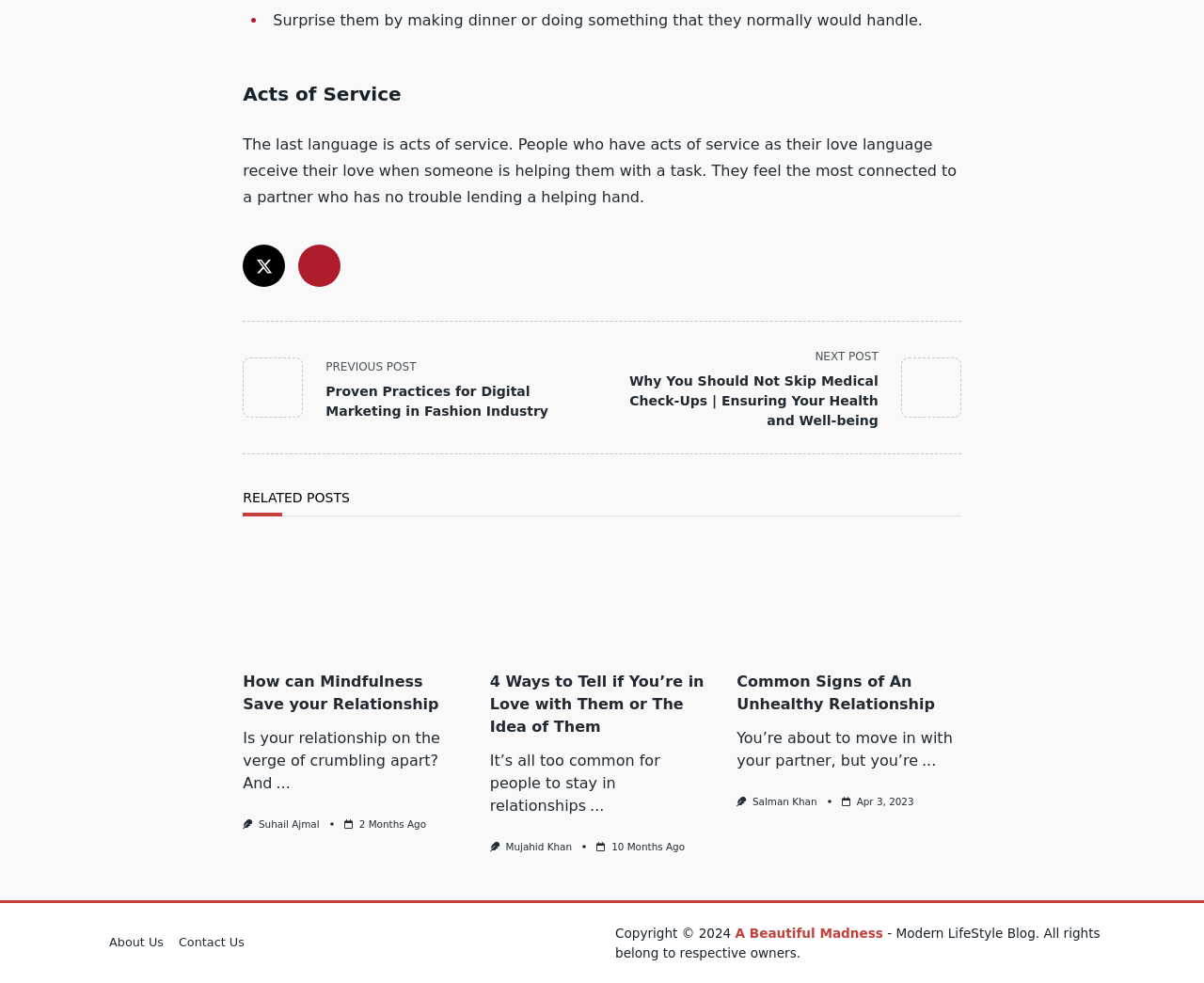Find the bounding box coordinates of the area that needs to be clicked in order to achieve the following instruction: "Click on the 'Acts of Service' heading". The coordinates should be specified as four float numbers between 0 and 1, i.e., [left, top, right, bottom].

[0.202, 0.081, 0.798, 0.111]